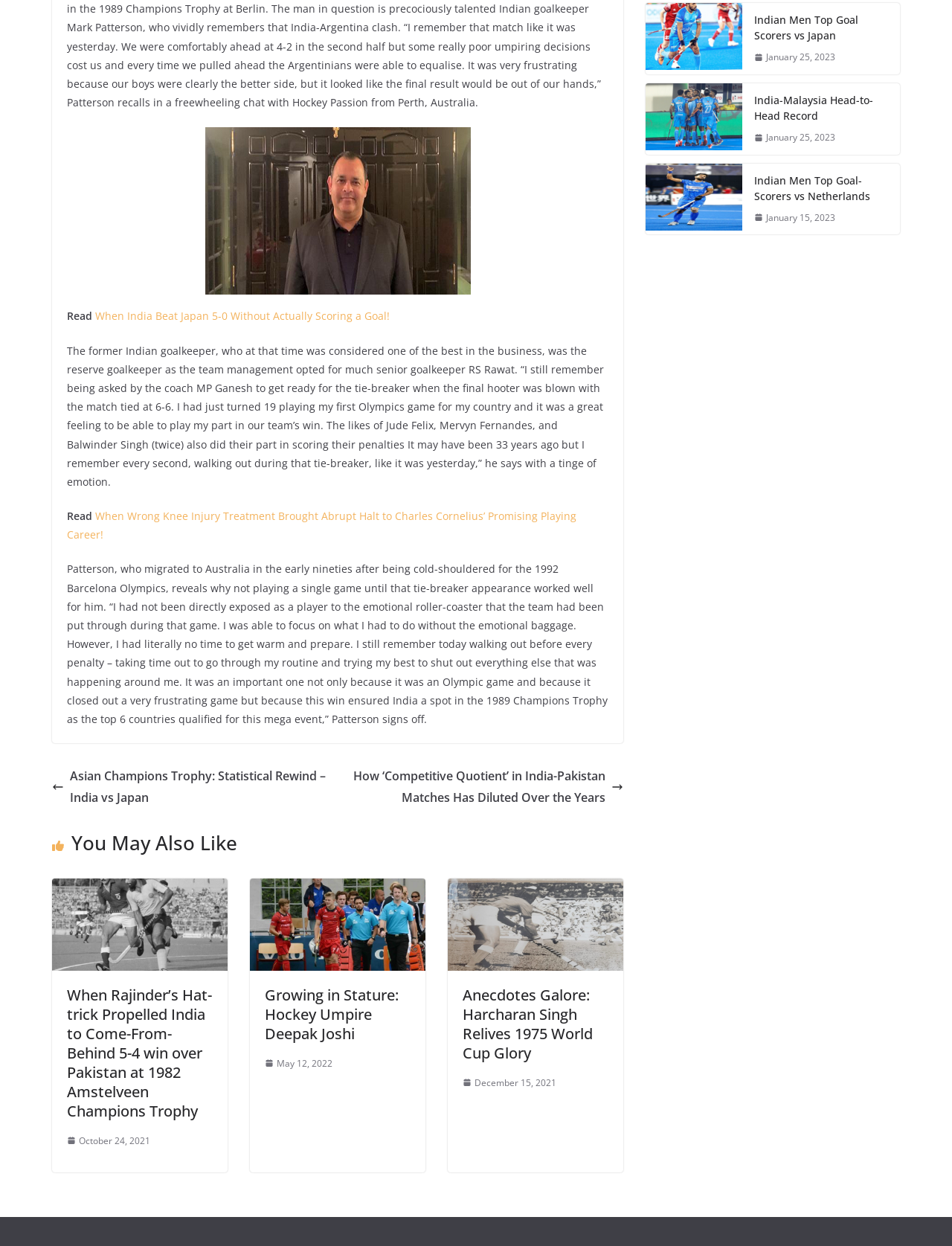Show the bounding box coordinates of the region that should be clicked to follow the instruction: "View the statistical rewind of India vs Japan in the Asian Champions Trophy."

[0.055, 0.614, 0.347, 0.649]